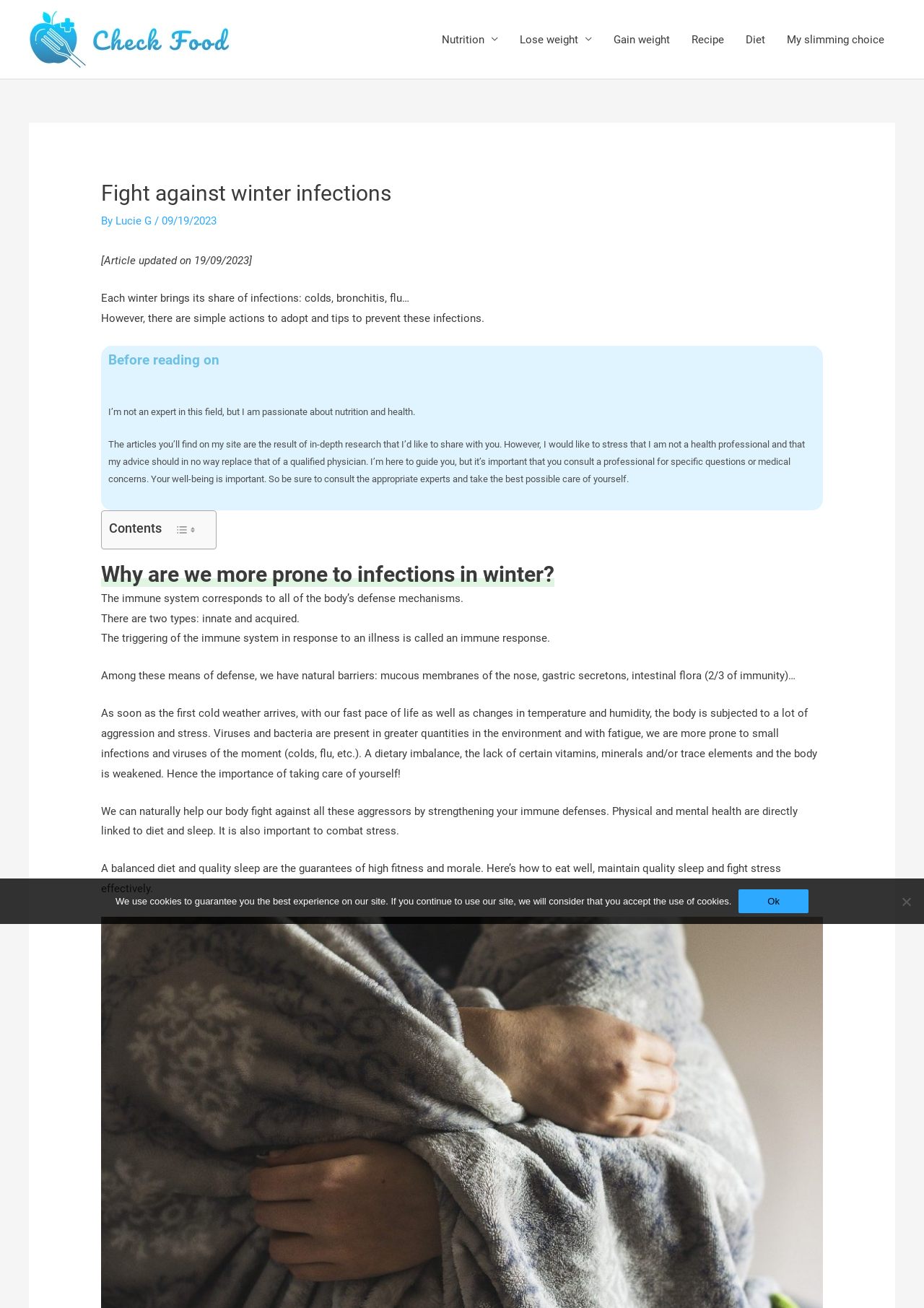Please find and report the bounding box coordinates of the element to click in order to perform the following action: "Click the logo link". The coordinates should be expressed as four float numbers between 0 and 1, in the format [left, top, right, bottom].

[0.031, 0.025, 0.25, 0.034]